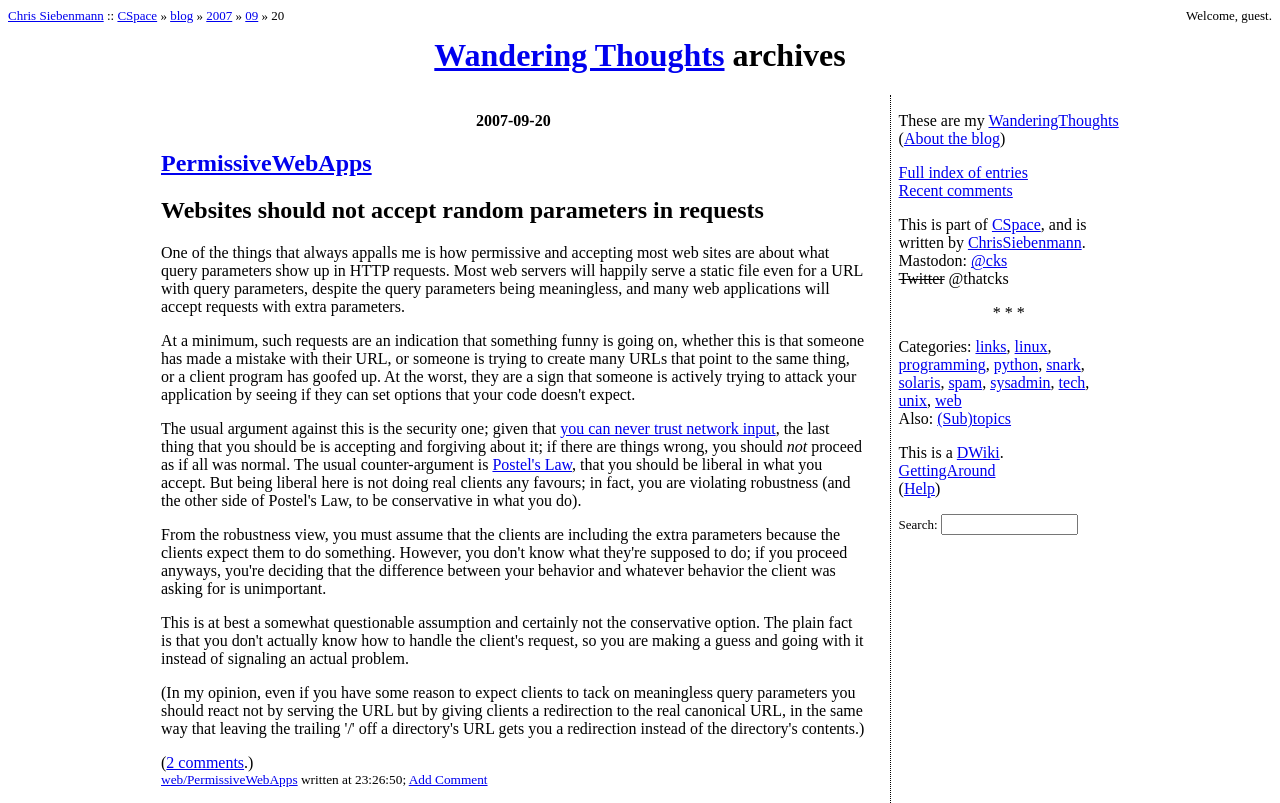Identify the main heading from the webpage and provide its text content.

Wandering Thoughts archives